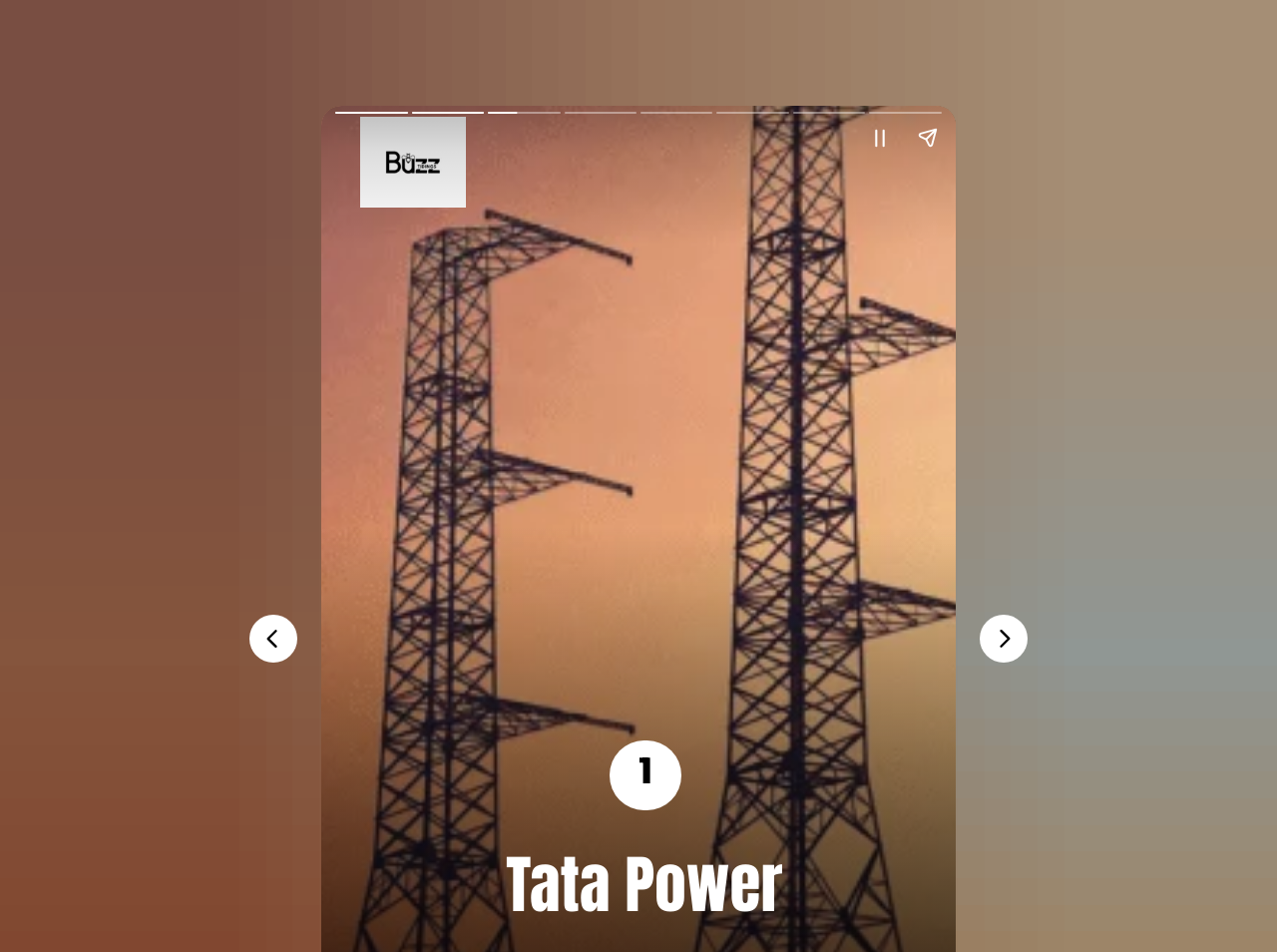Please provide a comprehensive response to the question below by analyzing the image: 
What is the name of the company mentioned in the heading?

The heading element has the text 'Tata Power', which is likely the name of a company being discussed or featured on the page. Its bounding box coordinates are [0.396, 0.89, 0.615, 0.97].